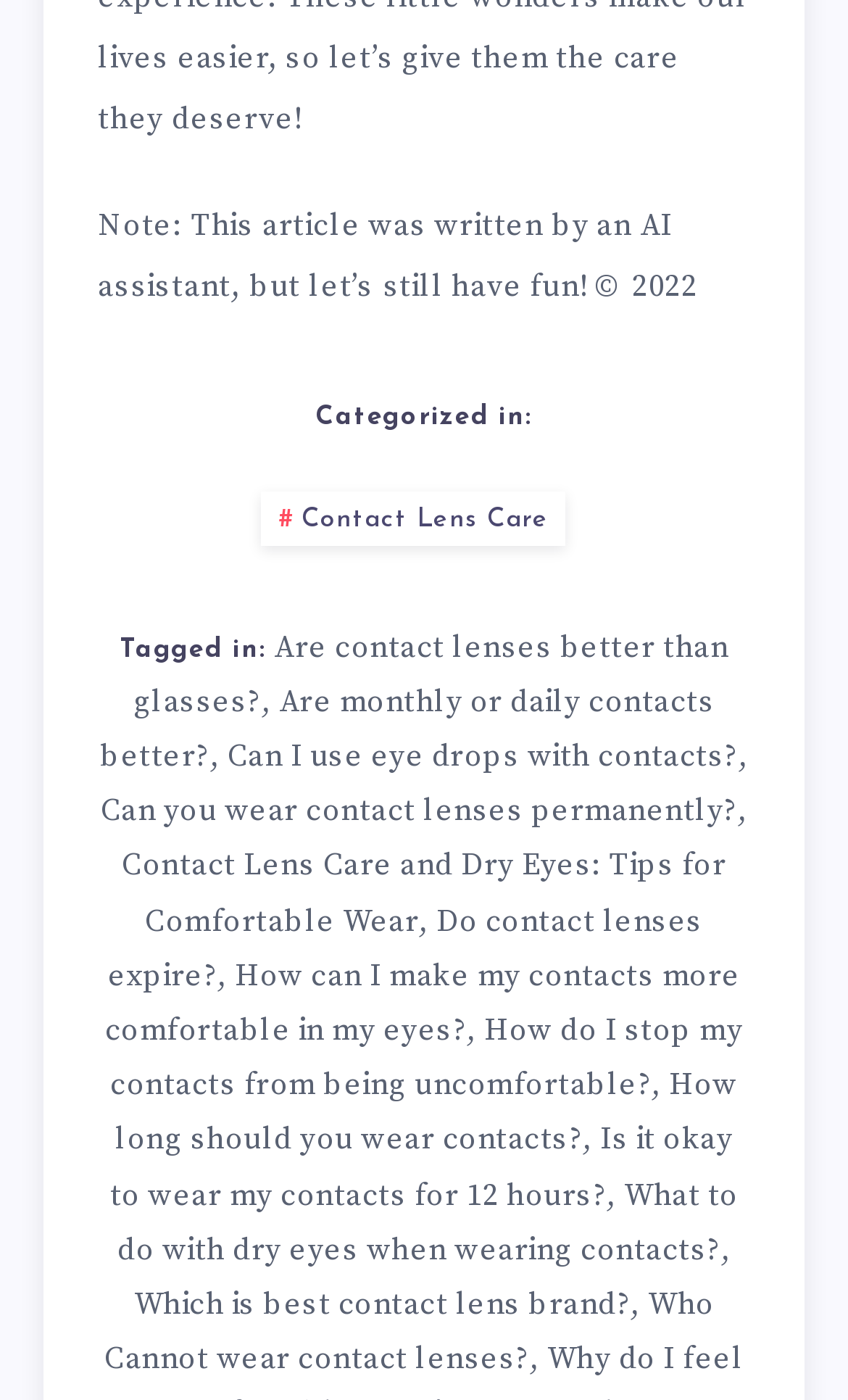Select the bounding box coordinates of the element I need to click to carry out the following instruction: "Read 'Are contact lenses better than glasses?'".

[0.157, 0.448, 0.859, 0.516]